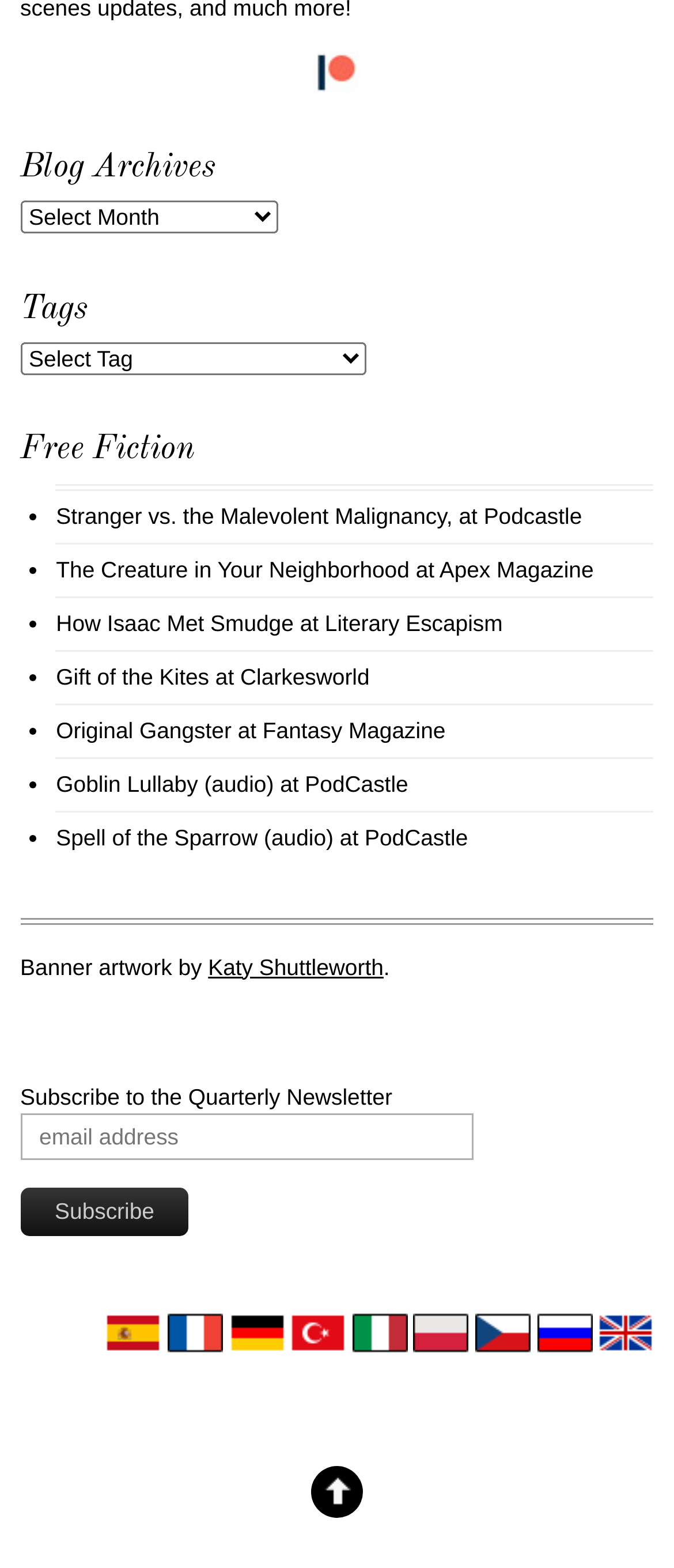Determine the bounding box coordinates for the HTML element mentioned in the following description: "Stranger vs. the Malevolent Malignancy". The coordinates should be a list of four floats ranging from 0 to 1, represented as [left, top, right, bottom].

[0.083, 0.32, 0.662, 0.337]